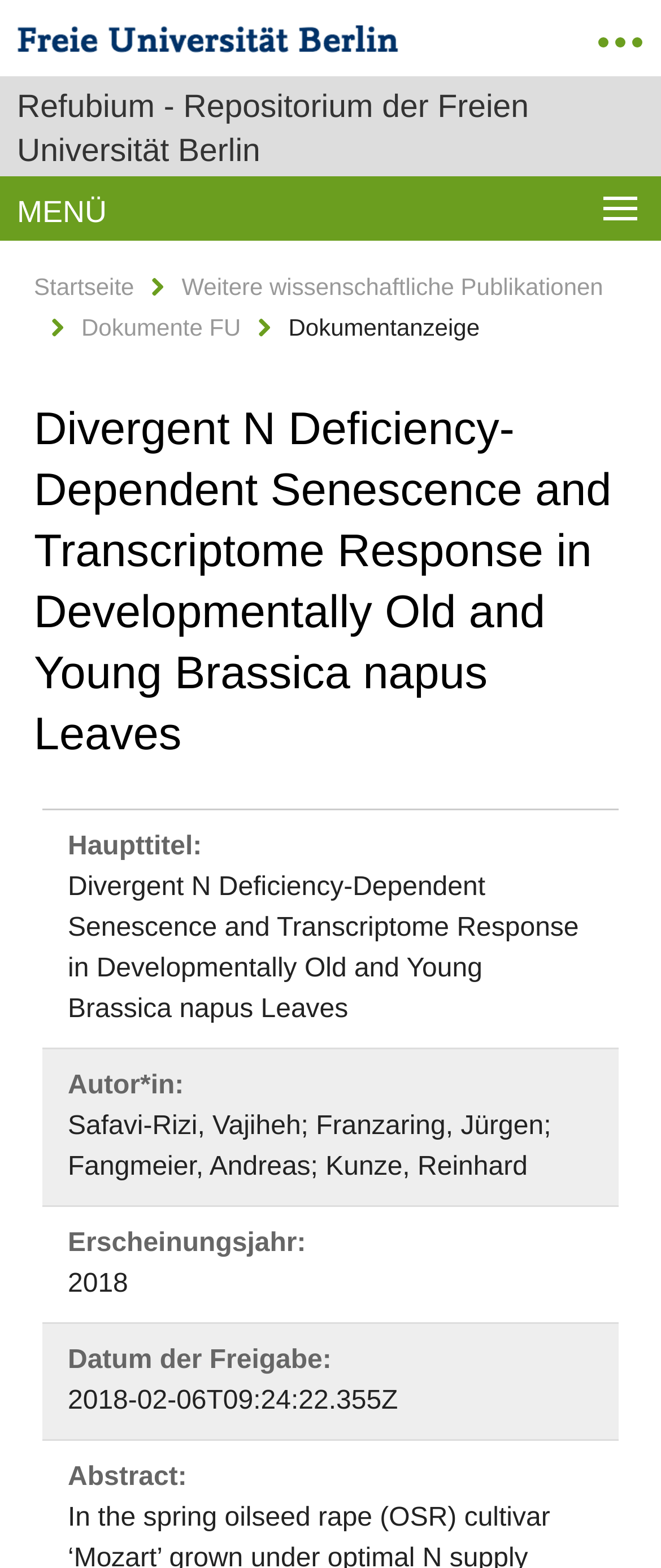Identify the bounding box of the UI element that matches this description: "Products".

None